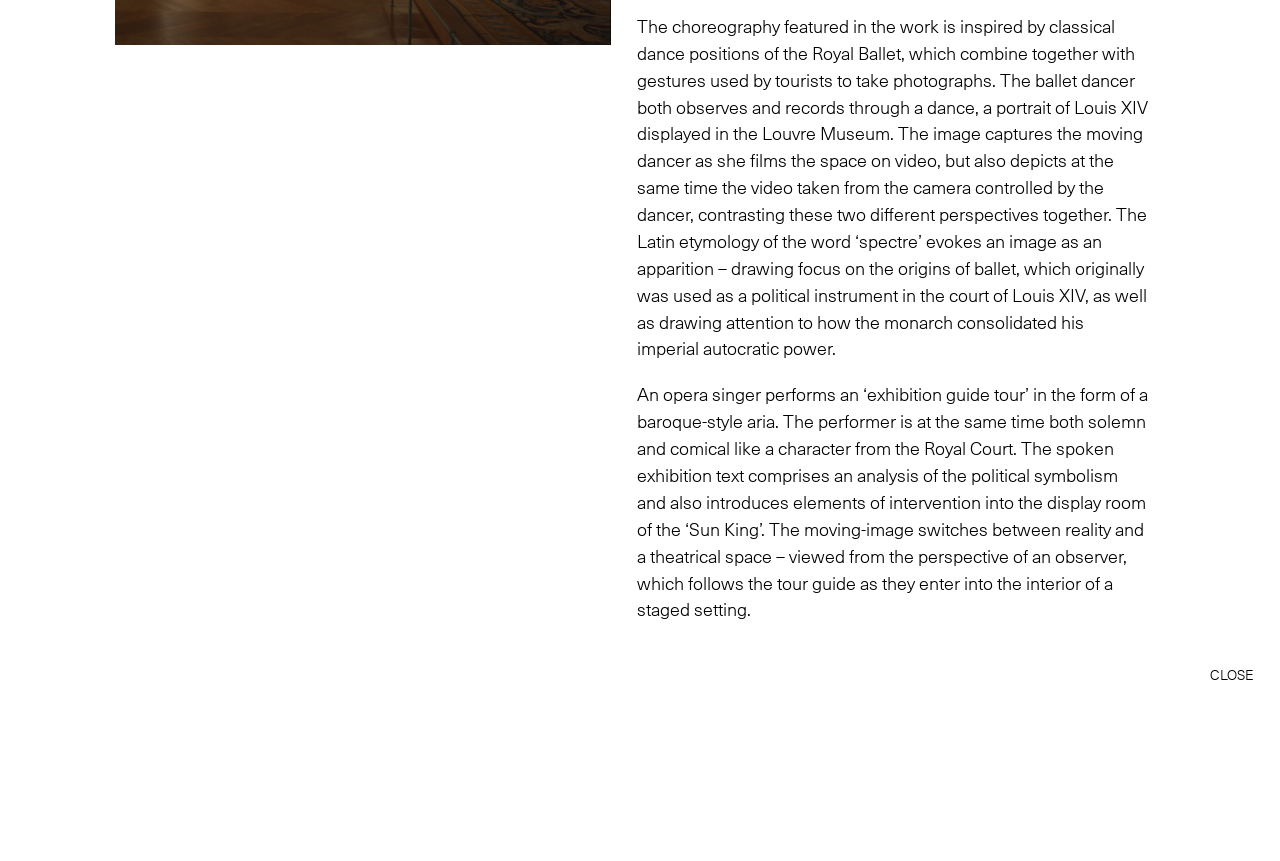Refer to the element description anxiety and identify the corresponding bounding box in the screenshot. Format the coordinates as (top-left x, top-left y, bottom-right x, bottom-right y) with values in the range of 0 to 1.

None